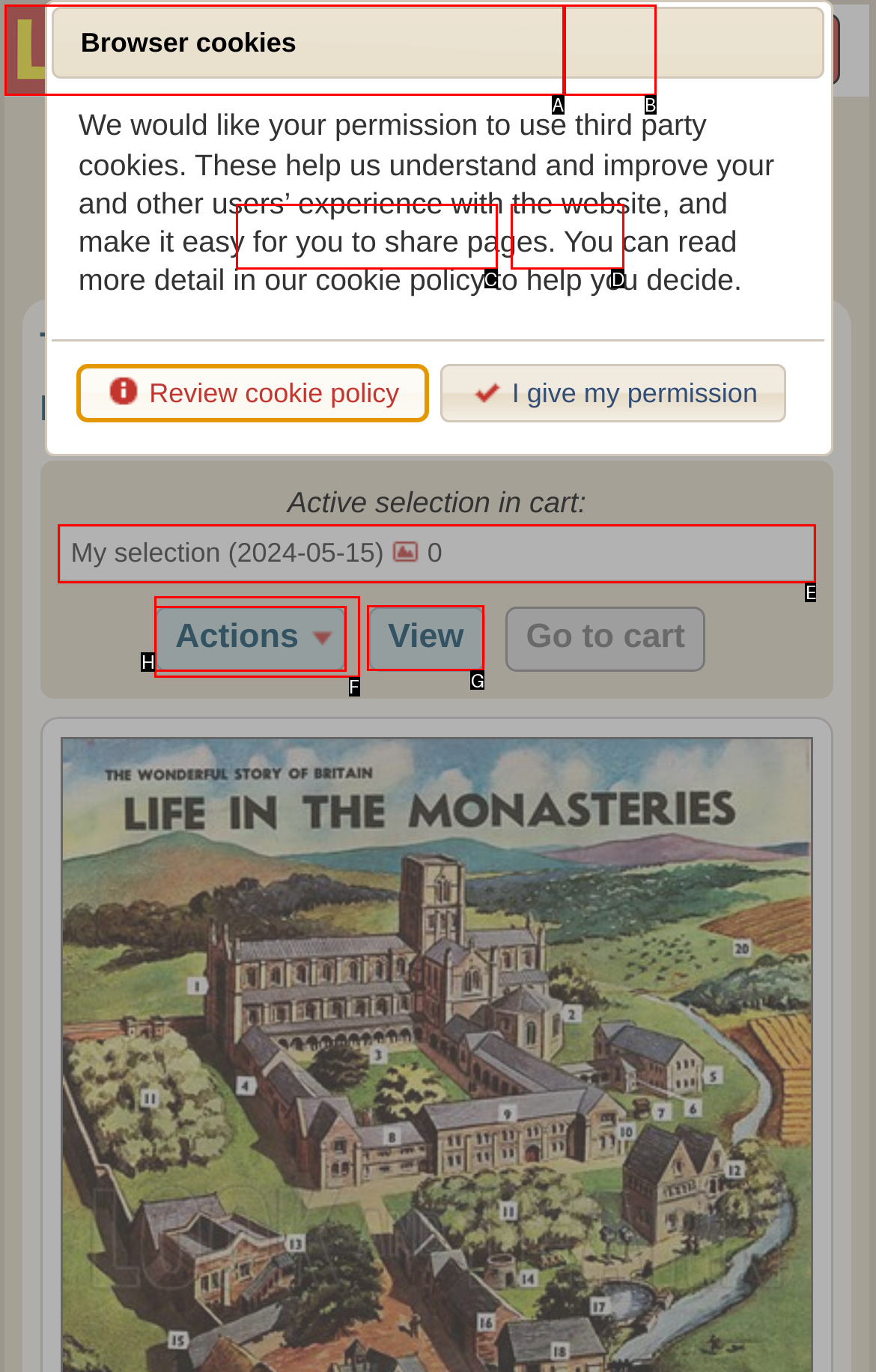Please provide the letter of the UI element that best fits the following description: My selections
Respond with the letter from the given choices only.

C